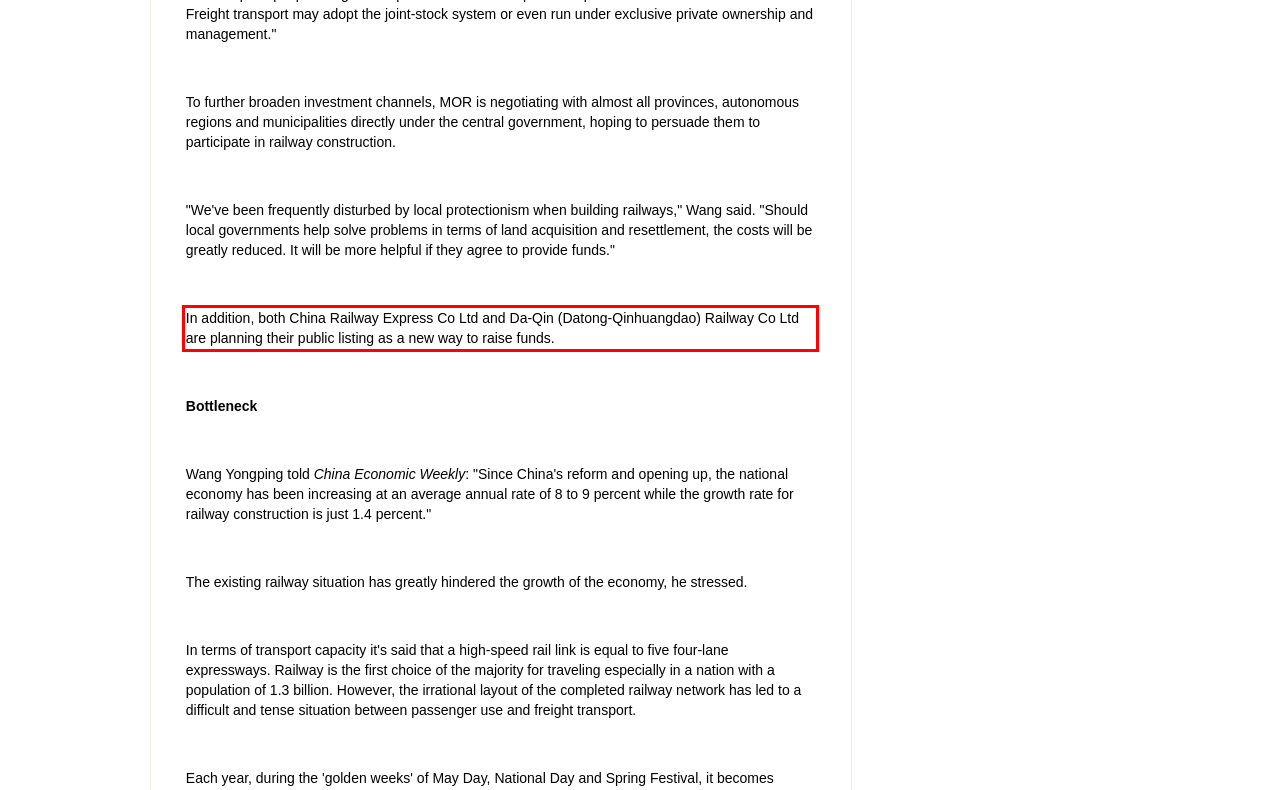You are looking at a screenshot of a webpage with a red rectangle bounding box. Use OCR to identify and extract the text content found inside this red bounding box.

In addition, both China Railway Express Co Ltd and Da-Qin (Datong-Qinhuangdao) Railway Co Ltd are planning their public listing as a new way to raise funds.